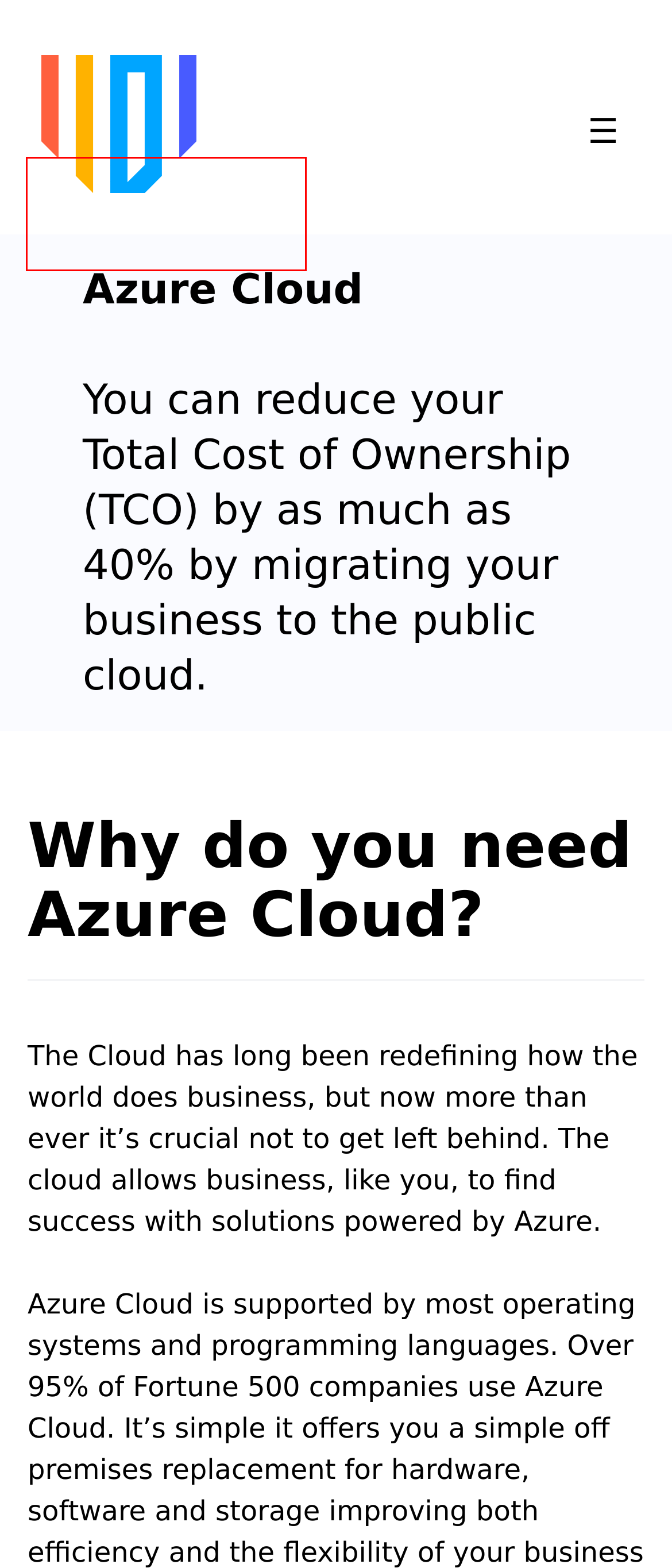Look at the screenshot of a webpage where a red bounding box surrounds a UI element. Your task is to select the best-matching webpage description for the new webpage after you click the element within the bounding box. The available options are:
A. Cloud Consultancy - 1101
B. Guiding Principles - 1101
C. Contact - 1101
D. Business Intelligence - 1101
E. SharePoint - 1101
F. Support - 1101
G. Power Platform - 1101
H. Team - 1101

F